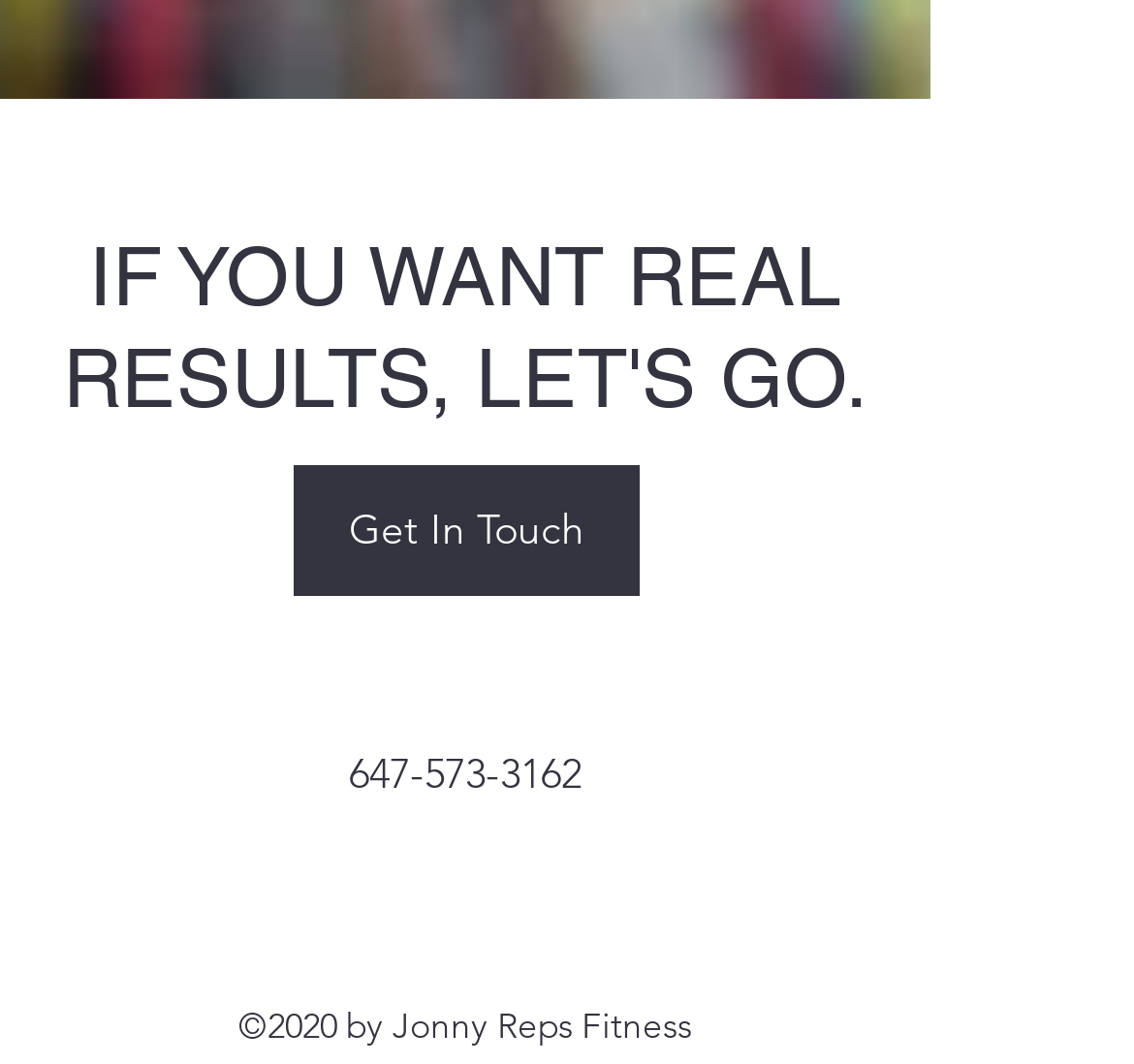Analyze the image and answer the question with as much detail as possible: 
What is the purpose of the 'Get In Touch' link?

I inferred the purpose of the 'Get In Touch' link by its text and location on the webpage. It is likely a call-to-action to contact the person or organization behind the webpage.